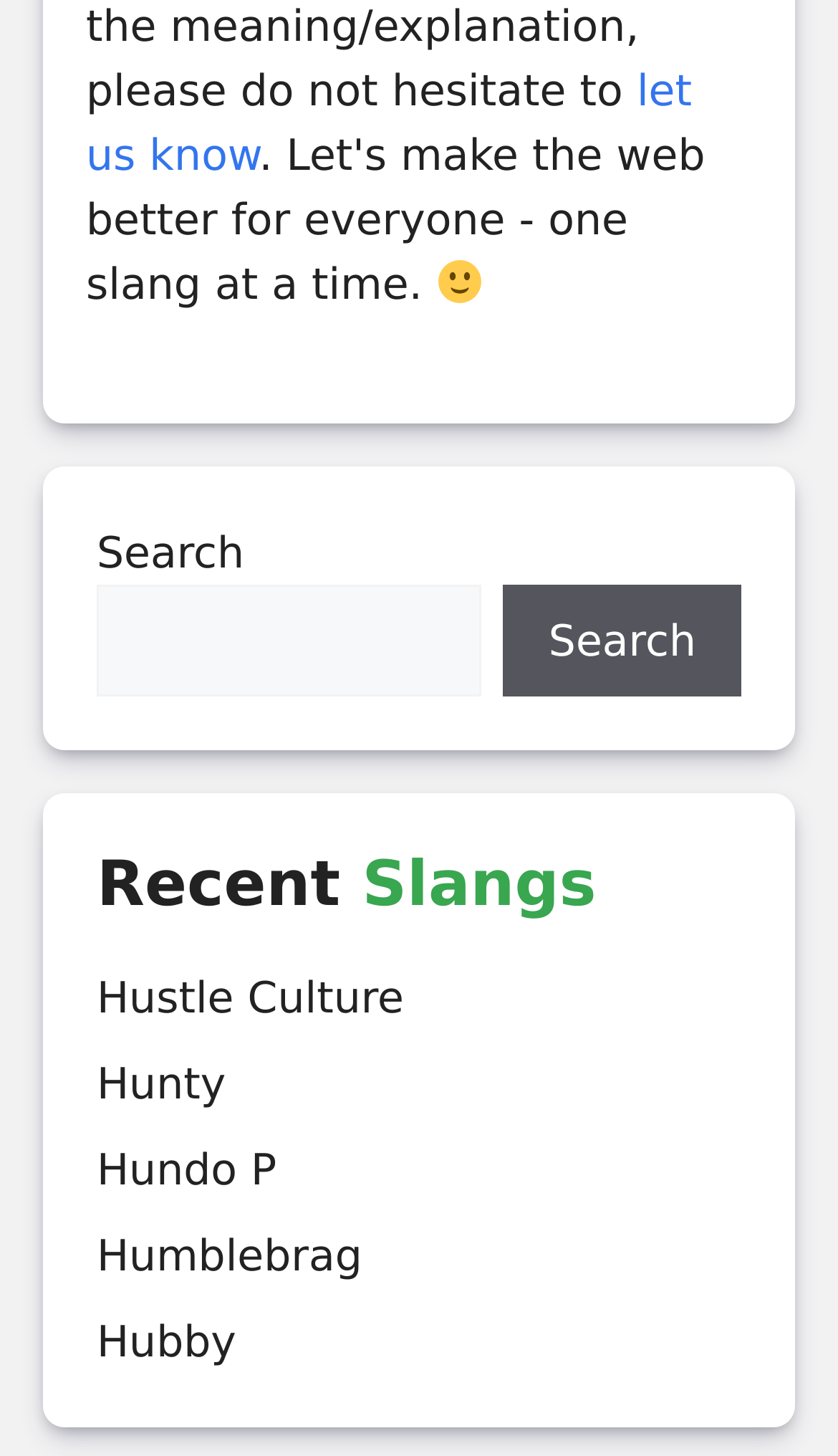Could you provide the bounding box coordinates for the portion of the screen to click to complete this instruction: "search for something"?

[0.115, 0.402, 0.575, 0.478]